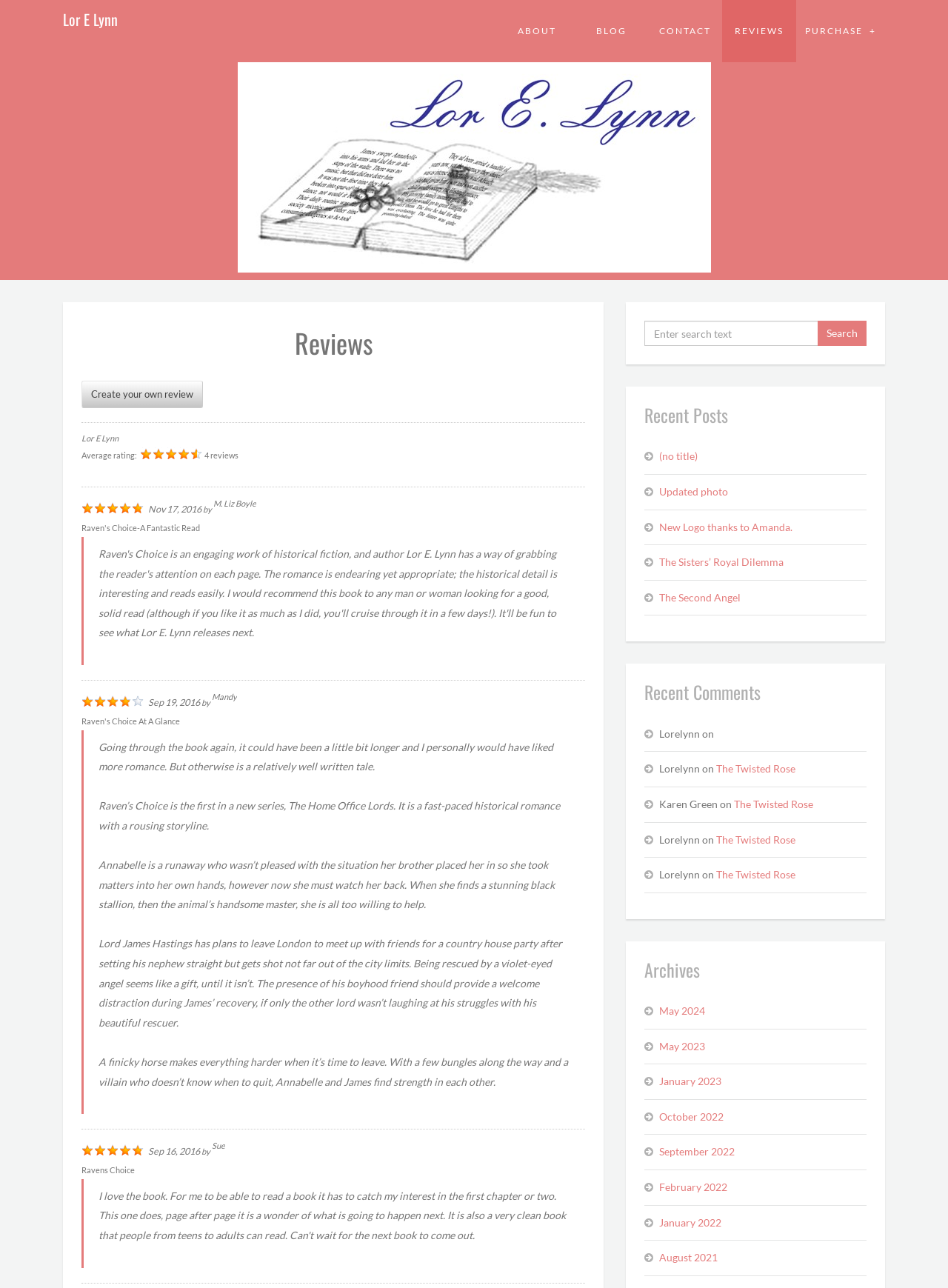Determine the bounding box for the HTML element described here: "parent_node: Comment * name="comment"". The coordinates should be given as [left, top, right, bottom] with each number being a float between 0 and 1.

None